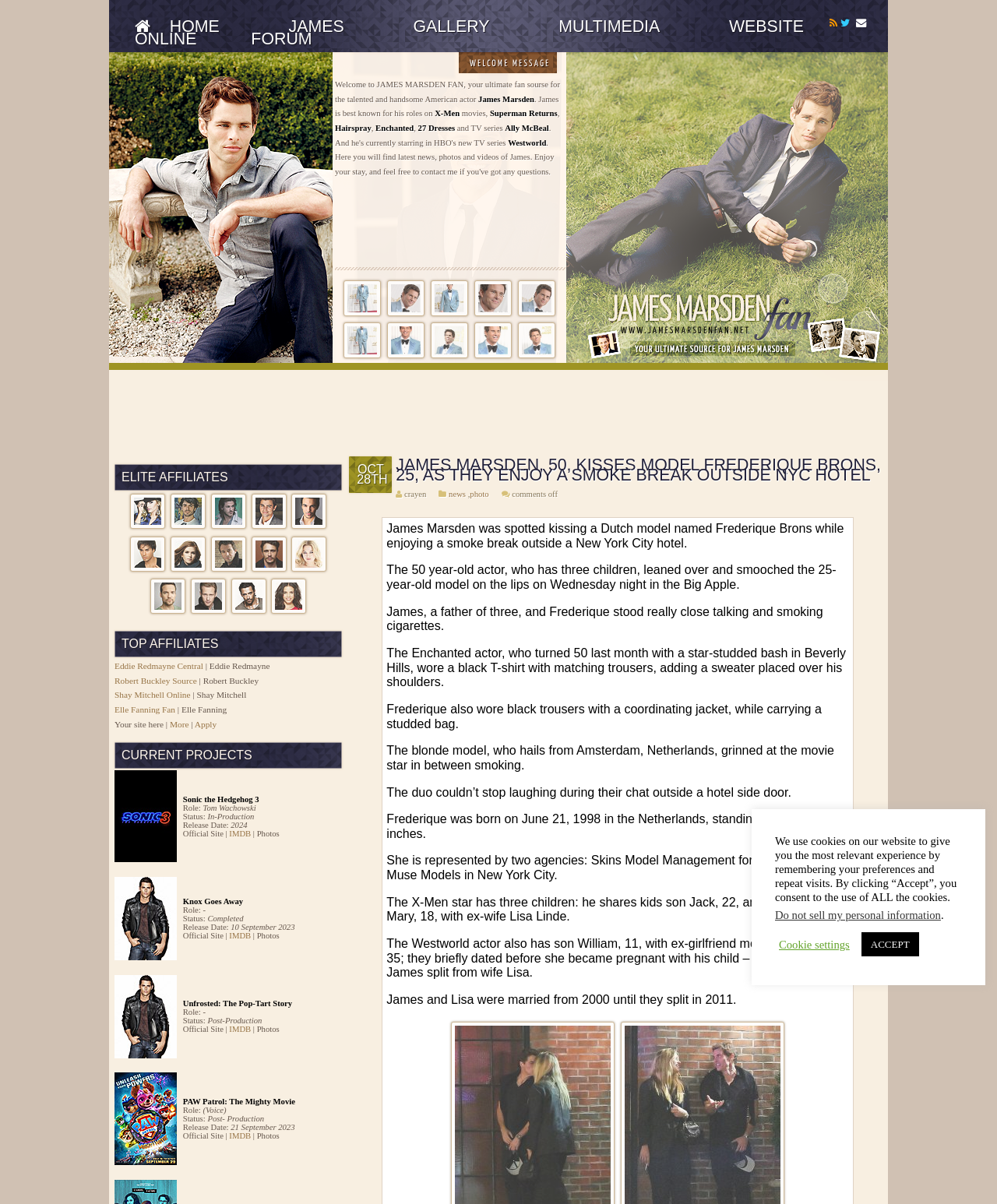Please find and report the bounding box coordinates of the element to click in order to perform the following action: "Click the ONLINE link". The coordinates should be expressed as four float numbers between 0 and 1, in the format [left, top, right, bottom].

[0.113, 0.01, 0.219, 0.055]